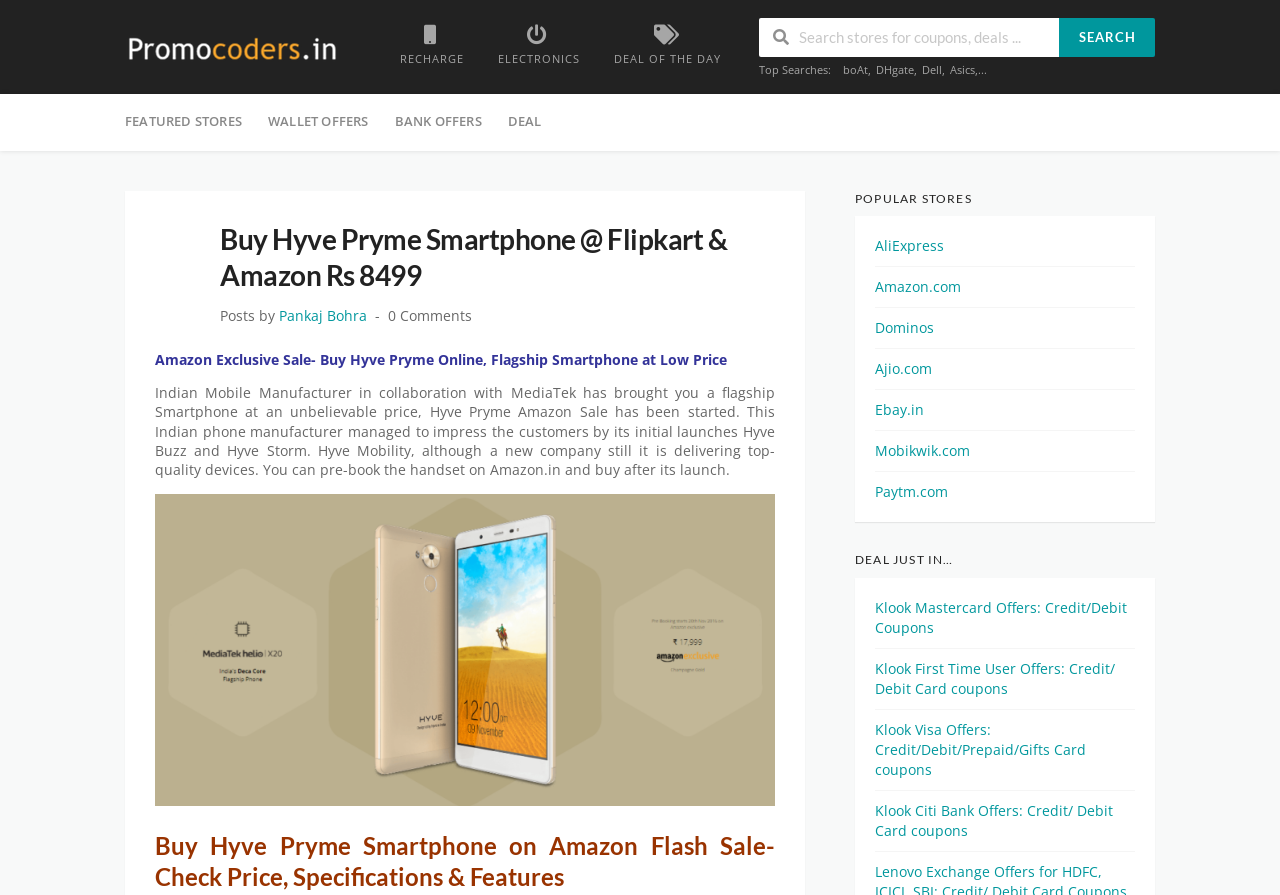Describe all the visual and textual components of the webpage comprehensively.

This webpage is about buying the Hyve Pryme smartphone at Flipkart and Amazon for Rs 8499, with a promo code available. At the top, there is a navigation menu with links to "Promo Code", "RECHARGE", "ELECTRONICS", and "DEAL OF THE DAY". Below this, there is a search bar with a "SEARCH" button, accompanied by a list of top searches, including "boAt", "DHgate", "Dell", and "Asics".

On the left side, there are links to "Skip to content", "FEATURED STORES", "WALLET OFFERS", "BANK OFFERS", and "DEAL". The main content of the page is about the Hyve Pryme smartphone, with a heading that reads "Buy Hyve Pryme Smartphone @ Flipkart & Amazon Rs 8499". Below this, there is a section with the author's name, "Pankaj Bohra", and a comment count of "0 Comments".

The main article discusses the Amazon Exclusive Sale of the Hyve Pryme smartphone, with details about its price, specifications, and features. There is an image of the smartphone below the article. Further down, there is a heading that reads "Buy Hyve Pryme Smartphone on Amazon Flash Sale- Check Price, Specifications & Features".

On the right side, there are two sections: "POPULAR STORES" and "DEAL JUST IN…". The "POPULAR STORES" section lists links to various online stores, including AliExpress, Amazon.com, Dominos, and Ebay.in. The "DEAL JUST IN…" section lists links to various deals, including Klook Mastercard Offers, Klook First Time User Offers, and Klook Visa Offers.